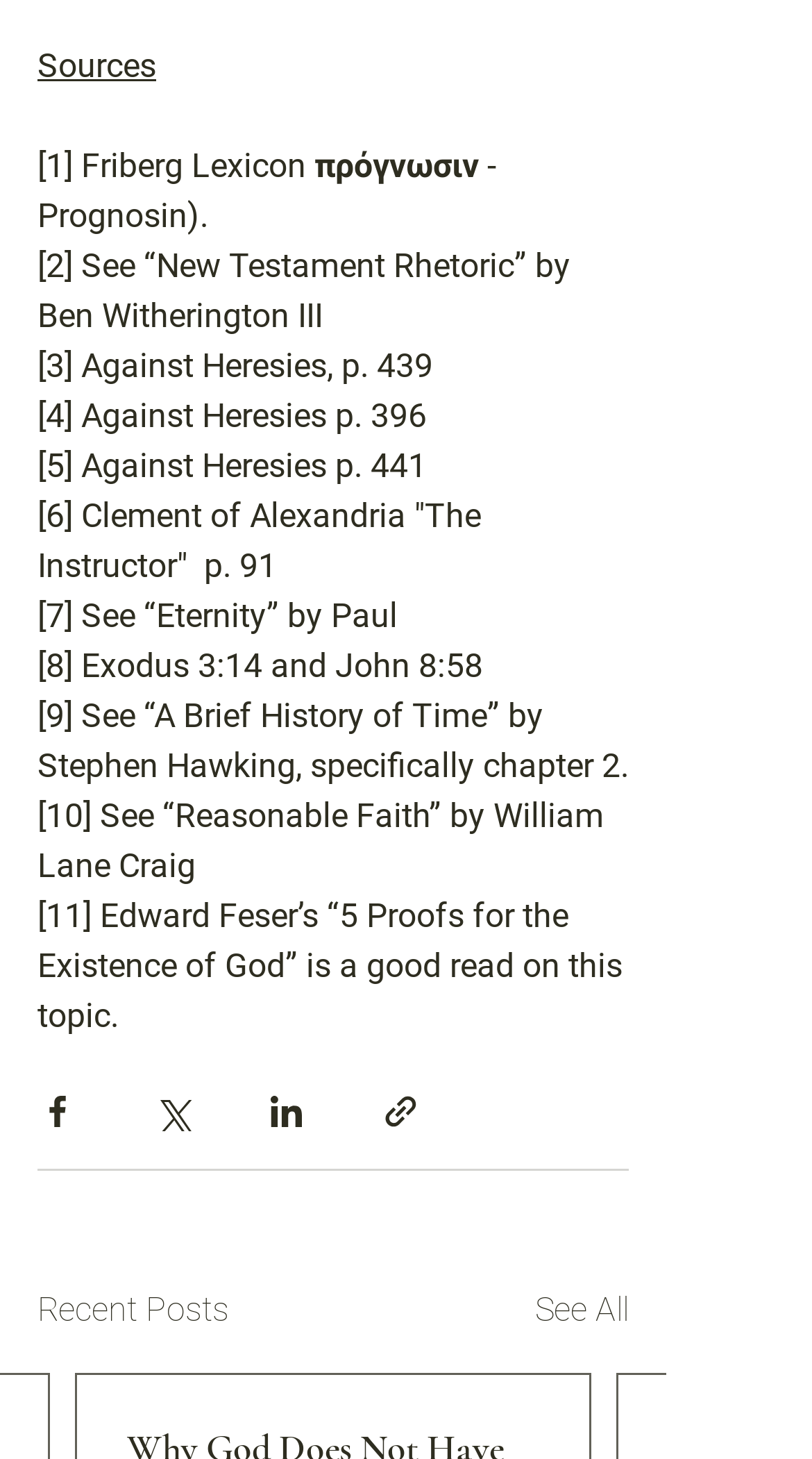What is the title of the section below the sources section?
Answer the question in as much detail as possible.

The section below the sources section is identified by the heading element with the text 'Recent Posts' located at the bottom of the webpage, with a bounding box coordinate of [0.046, 0.88, 0.282, 0.915].